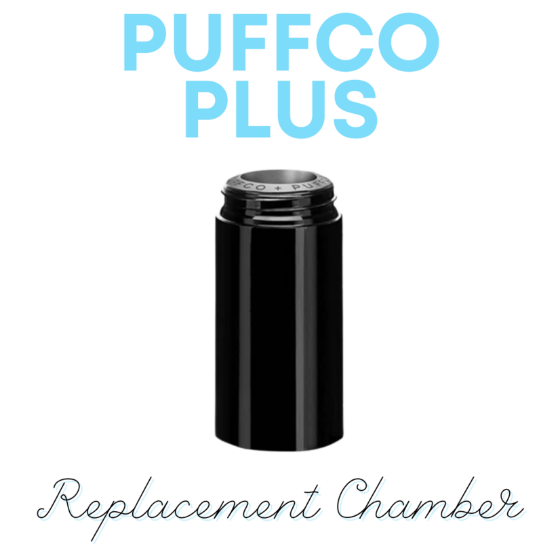Detail every aspect of the image in your description.

The image showcases the Puffco Plus Replacement Chamber, a sleek and essential accessory for enhancing your vaping experience. The chamber is presented in a glossy black finish, reflecting a modern design that complements the functionality of the Puffco Plus vaporizer. Above the chamber, the bold text "PUFFCO PLUS" captures attention, emphasizing the brand, while the elegant script below reads "Replacement Chamber," indicating its purpose. This image highlights the quality and importance of maintaining your Puffco Plus device with genuine replacement parts, ensuring optimal performance and an enjoyable experience.